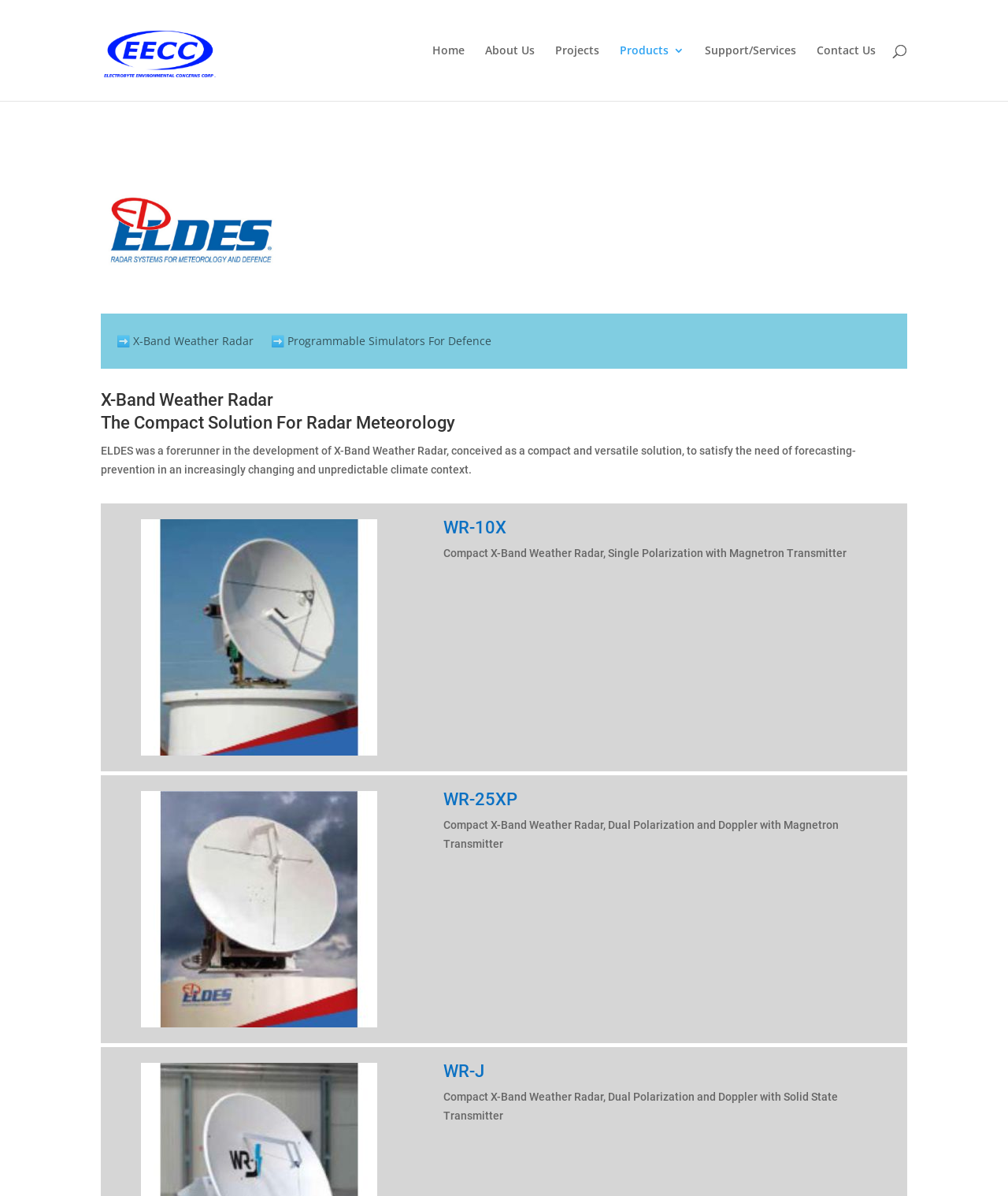Specify the bounding box coordinates of the element's area that should be clicked to execute the given instruction: "go to home page". The coordinates should be four float numbers between 0 and 1, i.e., [left, top, right, bottom].

[0.429, 0.038, 0.461, 0.084]